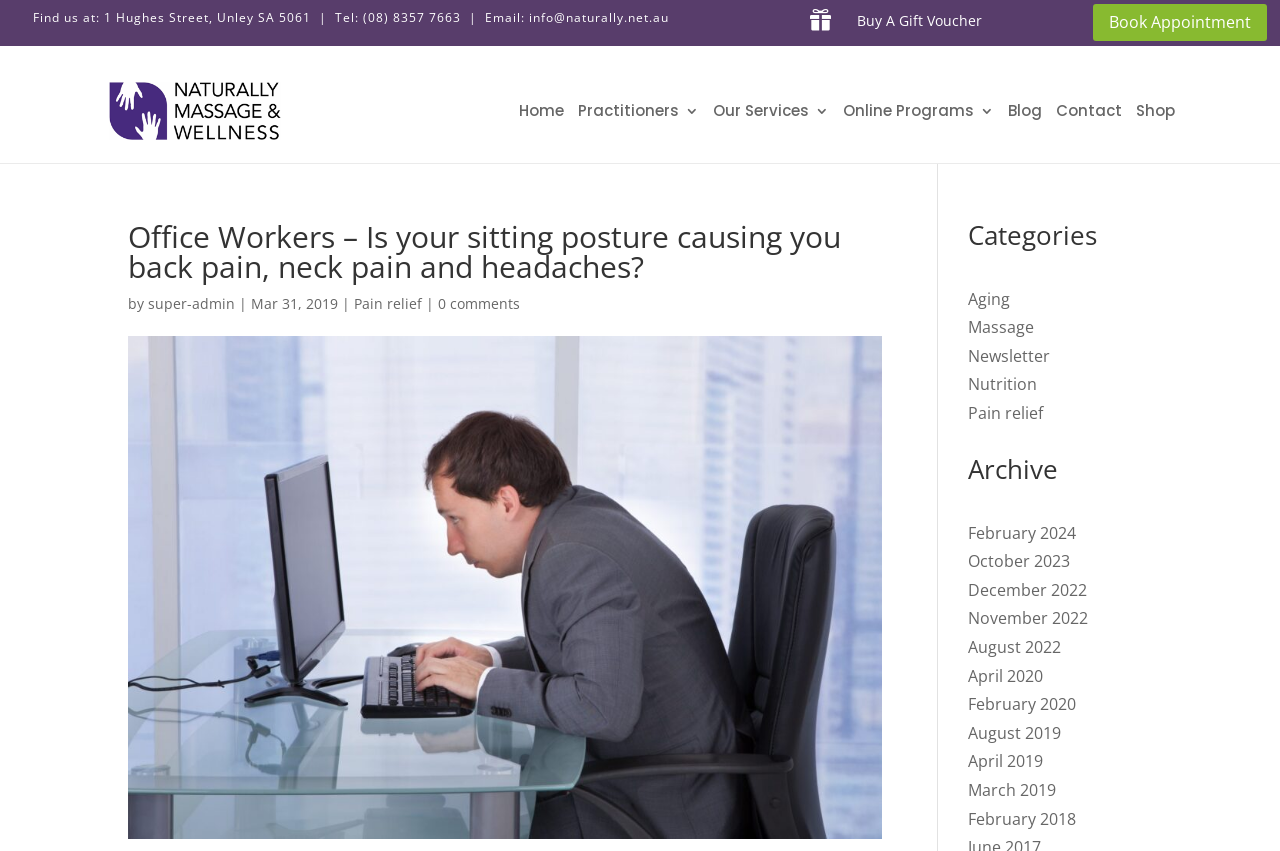Explain in detail what is displayed on the webpage.

This webpage appears to be a blog post from Naturally Massage & Wellness Unley SA, a wellness center in Unley, South Australia. The page is divided into several sections. At the top, there is a header section with the business's contact information, including address, phone number, and email. 

Below the header, there is a call-to-action section with a "Book Appointment" button and a "Buy A Gift Voucher" link. 

The main content of the page is a blog post titled "Office Workers – Is your sitting posture causing you back pain, neck pain and headaches?" The post discusses the negative effects of sitting for long periods and how it can lead to back pain, neck pain, and headaches. The author of the post is "super-admin" and it was published on March 31, 2019. There are no comments on the post.

On the right side of the page, there are several sections, including a navigation menu with links to other pages on the website, such as "Home", "Practitioners", "Our Services", "Online Programs", "Blog", "Contact", and "Shop". Below the navigation menu, there are sections for "Categories" and "Archive", which provide links to other blog posts categorized by topic and date, respectively.

There are a total of 9 links in the navigation menu, 5 links in the "Categories" section, and 10 links in the "Archive" section. The page also contains several static text elements, including the business's contact information and the post's metadata, such as the author and publication date.